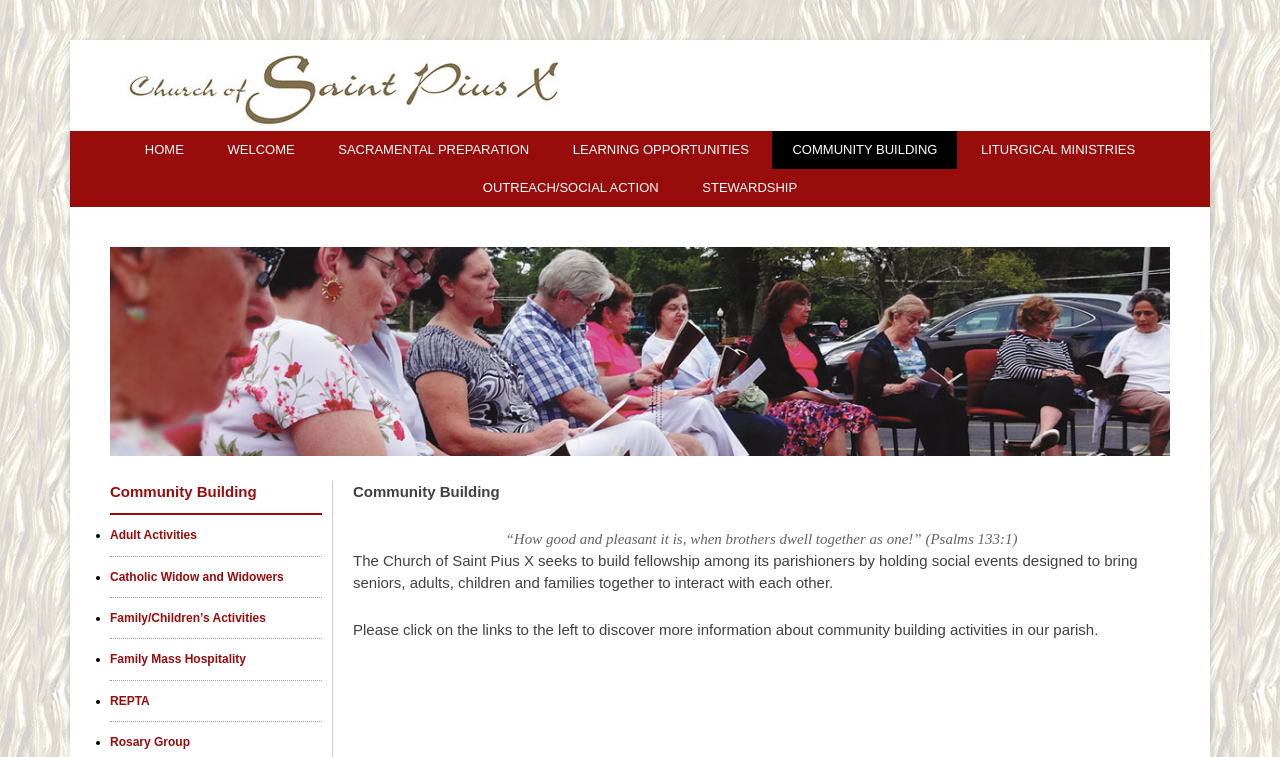Describe all the key features and sections of the webpage thoroughly.

The webpage is about the Community Building aspect of the Church of Saint Pius X. At the top, there is a link to "Skip to content" and the church's logo with the name "Church of Saint Pius X". Below the logo, there is a brief description of the church as "A Roman Catholic Community in Scarsdale, NY 10583".

On the top right, there is a primary navigation menu with links to various sections of the website, including "HOME", "WELCOME", "SACRAMENTAL PREPARATION", "LEARNING OPPORTUNITIES", "COMMUNITY BUILDING", "LITURGICAL MINISTRIES", "OUTREACH/SOCIAL ACTION", and "STEWARDSHIP".

The main content of the page is focused on Community Building, with a title "Community Building" and a quote from Psalms 133:1. There is a brief introduction to the church's community building efforts, stating that the church seeks to build fellowship among its parishioners by holding social events designed to bring seniors, adults, children, and families together.

Below the introduction, there are links to various community building activities, including "Adult Activities", "Catholic Widow and Widowers", "Family/Children’s Activities", "Family Mass Hospitality", "REPTA", and "Rosary Group". These links are organized in a list with bullet points.